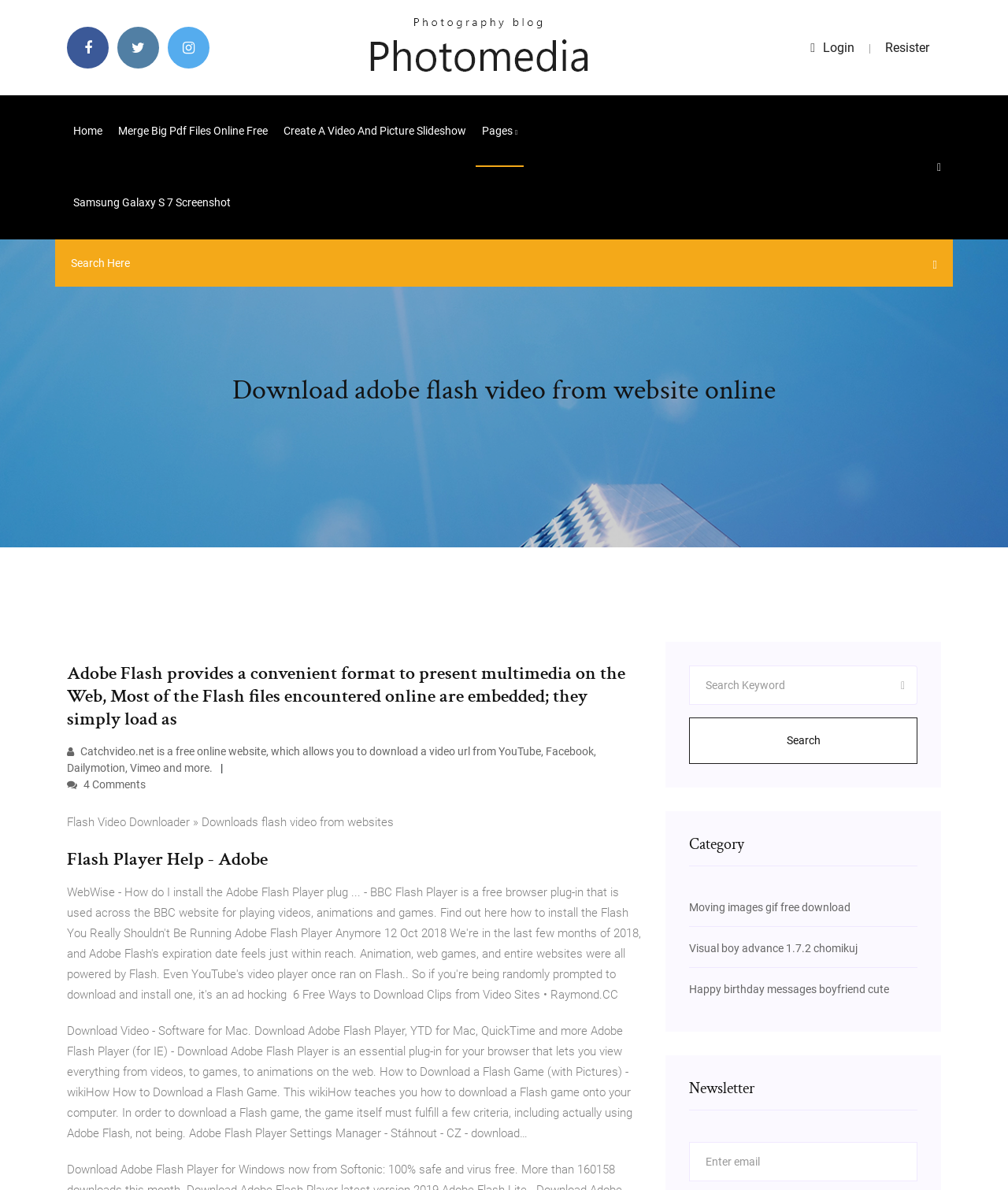What is the function of the search bar?
Kindly offer a comprehensive and detailed response to the question.

The search bar is located at the top of the webpage and has a placeholder text 'Search Here'. This suggests that users can enter keywords or video URLs to search for specific videos that can be downloaded from the website.